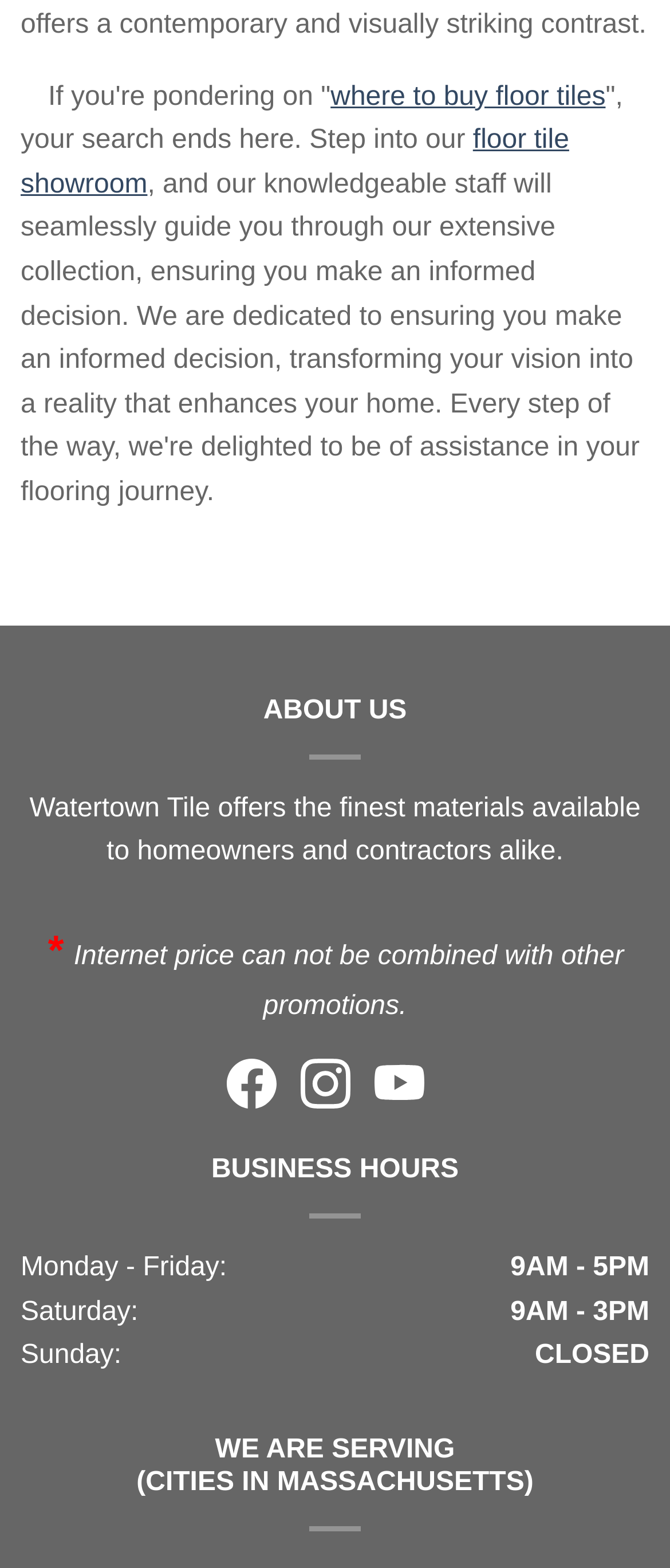Using the description "where to buy floor tiles", predict the bounding box of the relevant HTML element.

[0.493, 0.052, 0.904, 0.071]